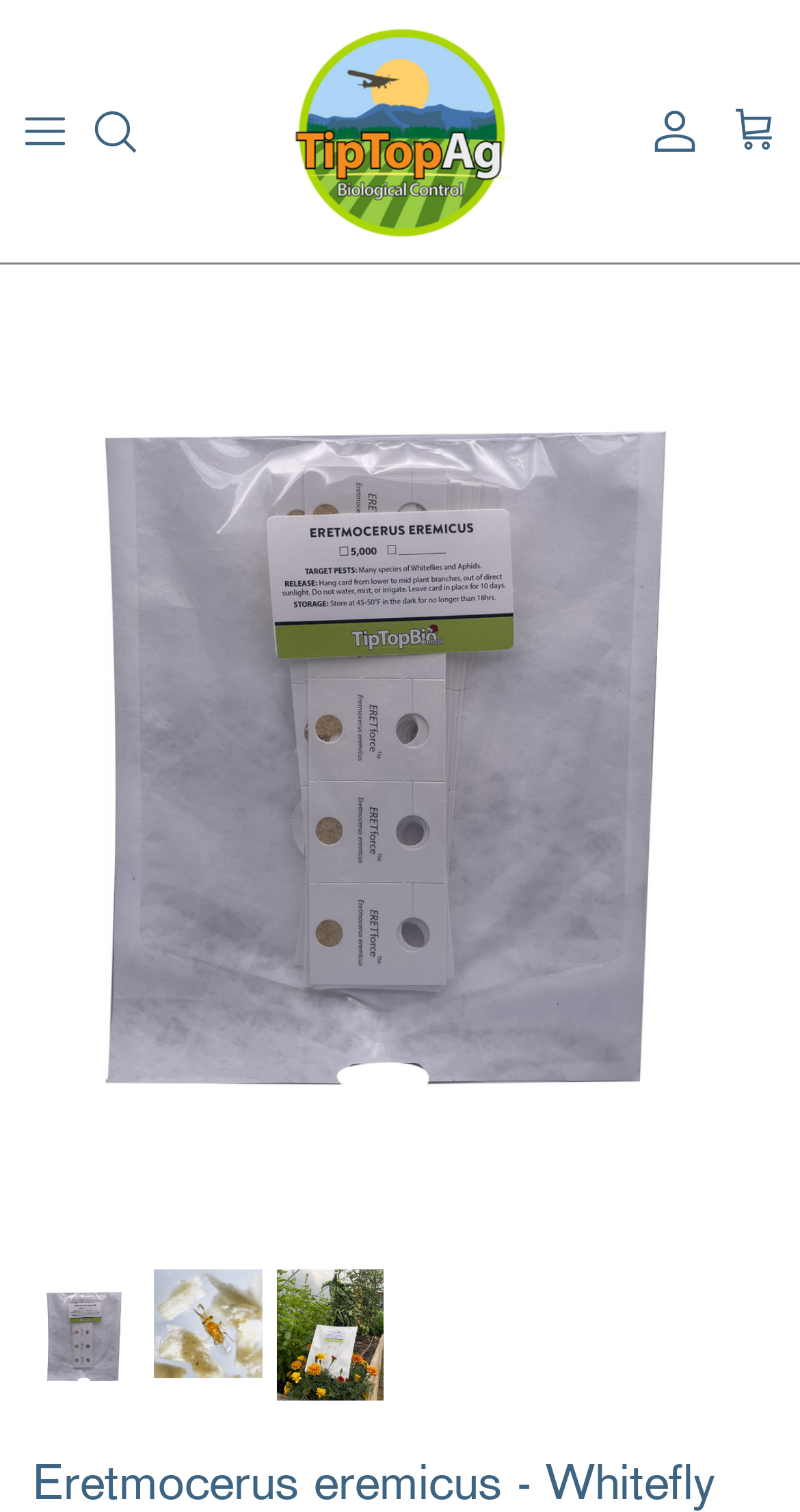What is the logo of TipTopAg?
Answer with a single word or phrase, using the screenshot for reference.

TipTopAg